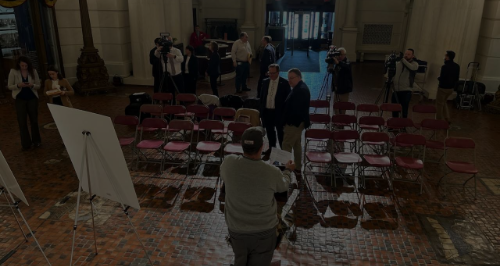Describe every aspect of the image in detail.

The image captures a bustling scene in a rotunda following a press conference. A group of media representatives, equipped with cameras and recording equipment, are seen set up in the background, focused on attendees as they engage in discussions. In the foreground, several empty folding chairs are arranged neatly, indicating the gathering's prior attendance. Two individuals in formal attire are conversing, suggesting a networking moment among officials or speakers from the event. The atmosphere is alive with anticipation of post-event interactions, filled with the potential for further reporting and dialogue about educational initiatives. The architectural features of the rotunda, highlighted by natural light, add to the ambiance of a significant occasion.